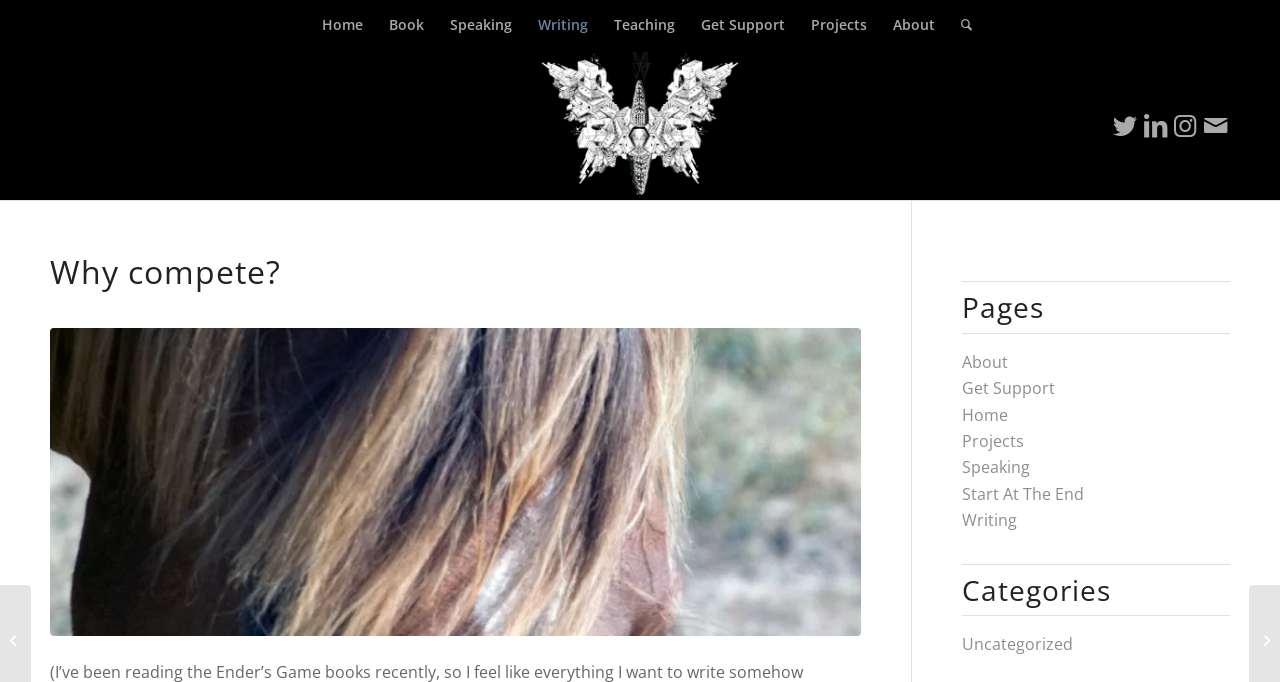Please find and report the bounding box coordinates of the element to click in order to perform the following action: "Click on Home". The coordinates should be expressed as four float numbers between 0 and 1, in the format [left, top, right, bottom].

[0.241, 0.0, 0.293, 0.073]